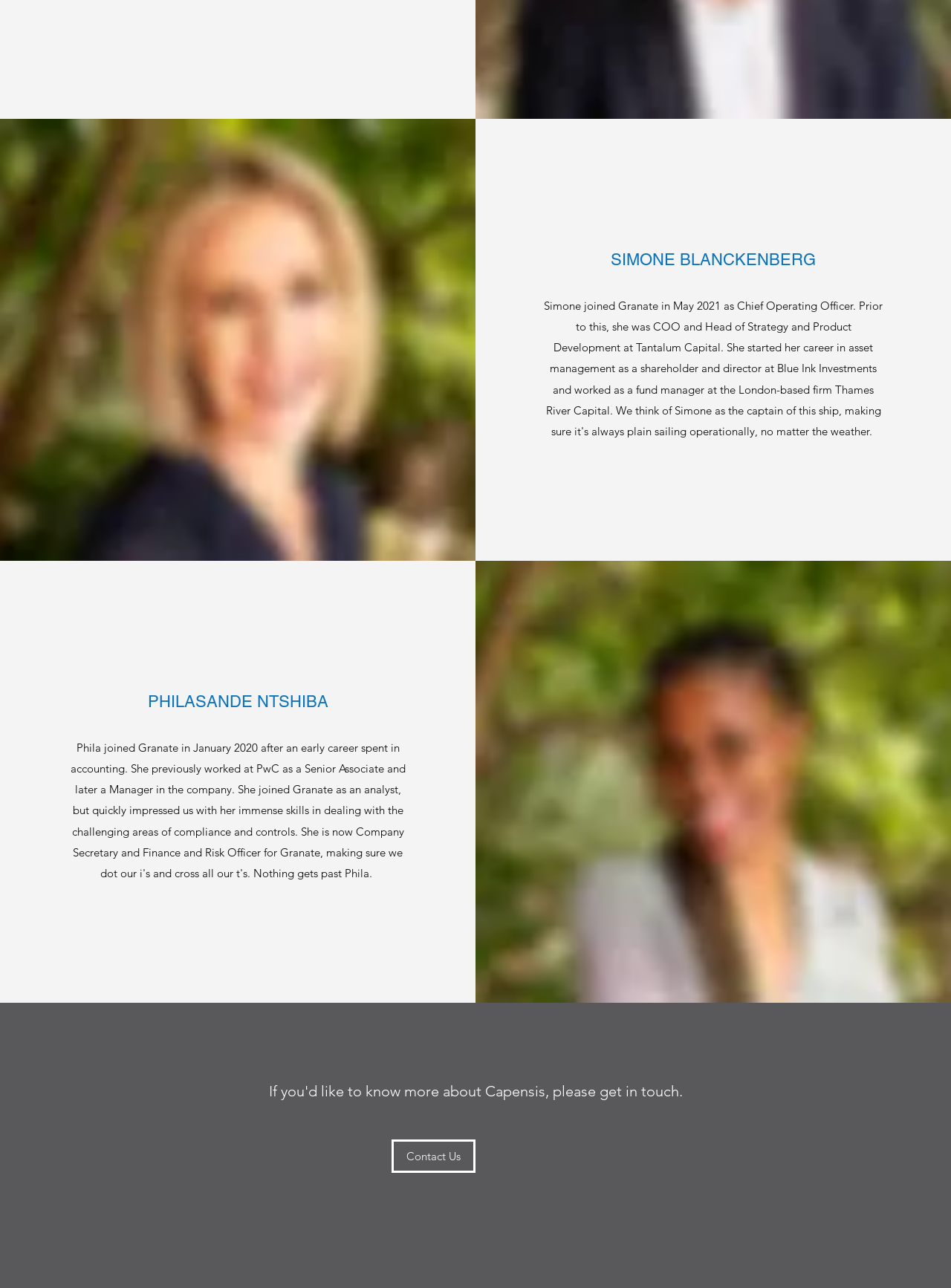Carefully examine the image and provide an in-depth answer to the question: What is the purpose of the 'Contact Us' link?

The 'Contact Us' link is located at [0.412, 0.885, 0.5, 0.911] and is accompanied by a heading element with the text 'If you'd like to know more about Capensis, please get in touch.' at [0.195, 0.838, 0.805, 0.857], which suggests that the purpose of the 'Contact Us' link is to get in touch with someone or something related to Capensis.